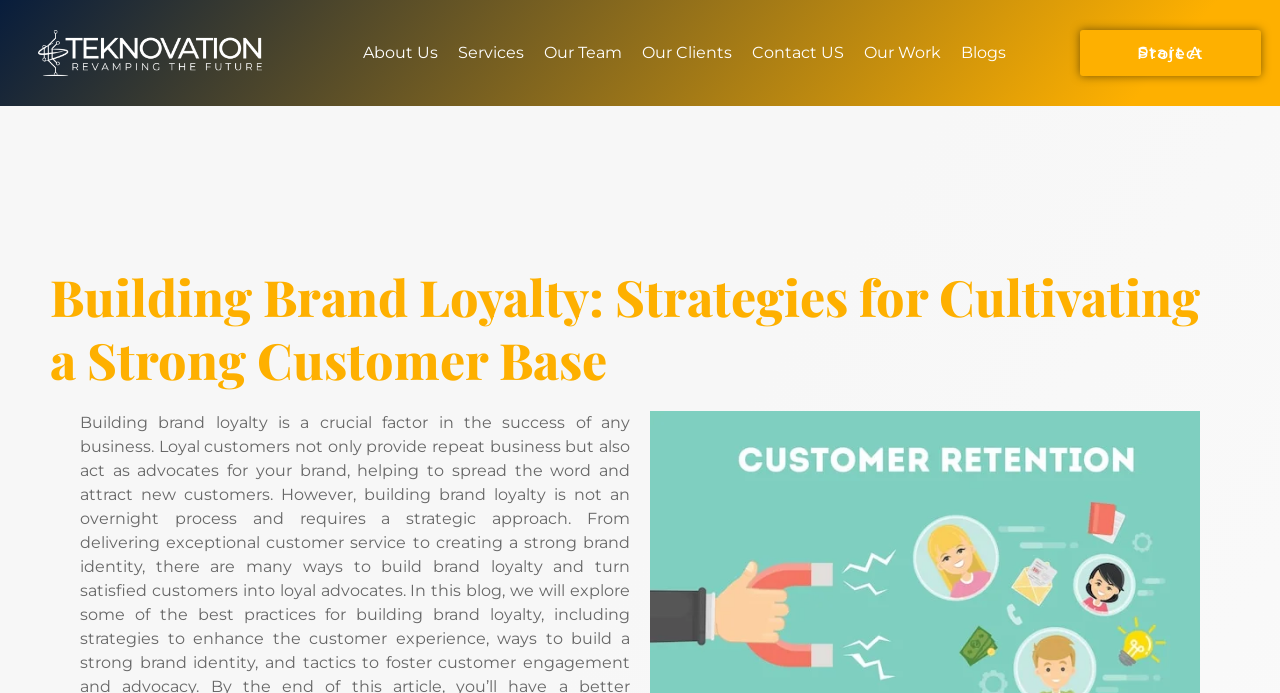What is the purpose of the 'Start A Project' link?
Provide an in-depth and detailed explanation in response to the question.

The 'Start A Project' link is located at the top-right corner of the webpage. Its purpose is to allow users to initiate a project with the company, likely by filling out a form or contacting the company directly.